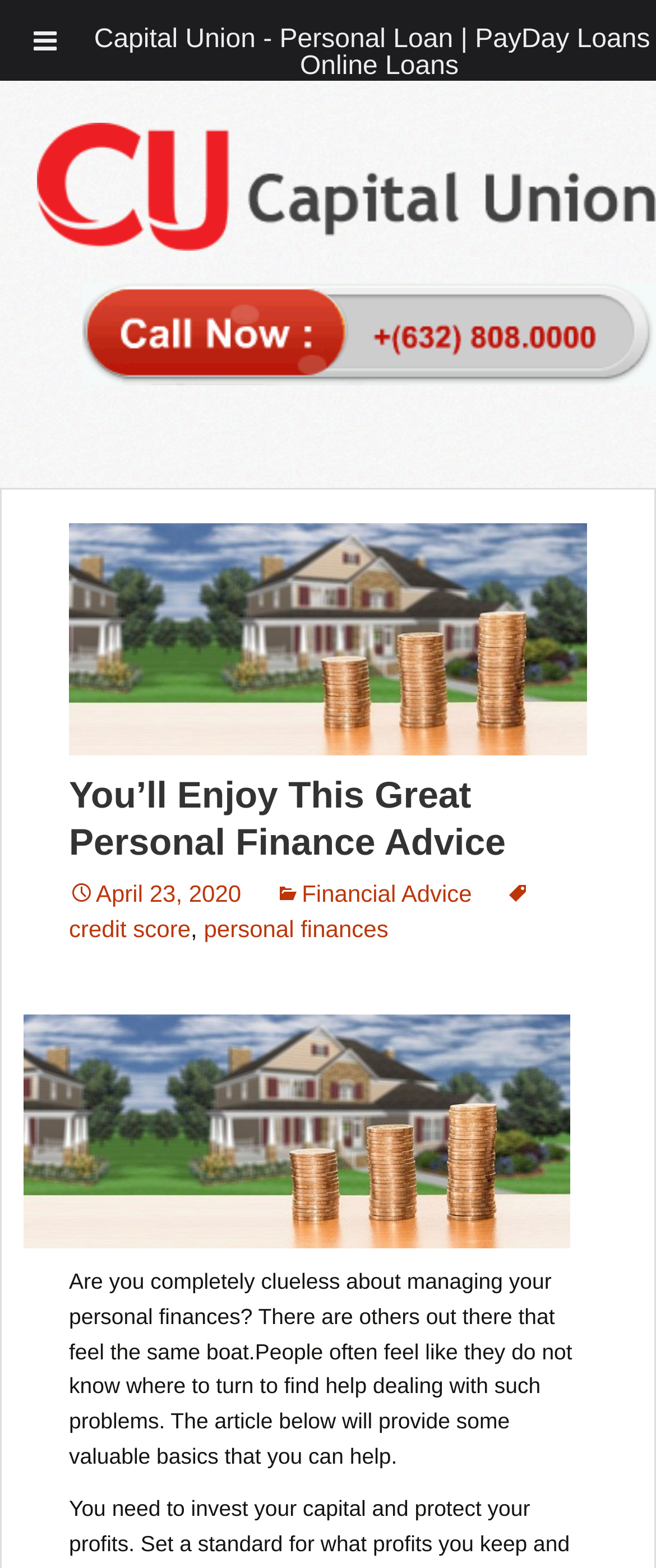Identify the first-level heading on the webpage and generate its text content.

You’ll Enjoy This Great Personal Finance Advice